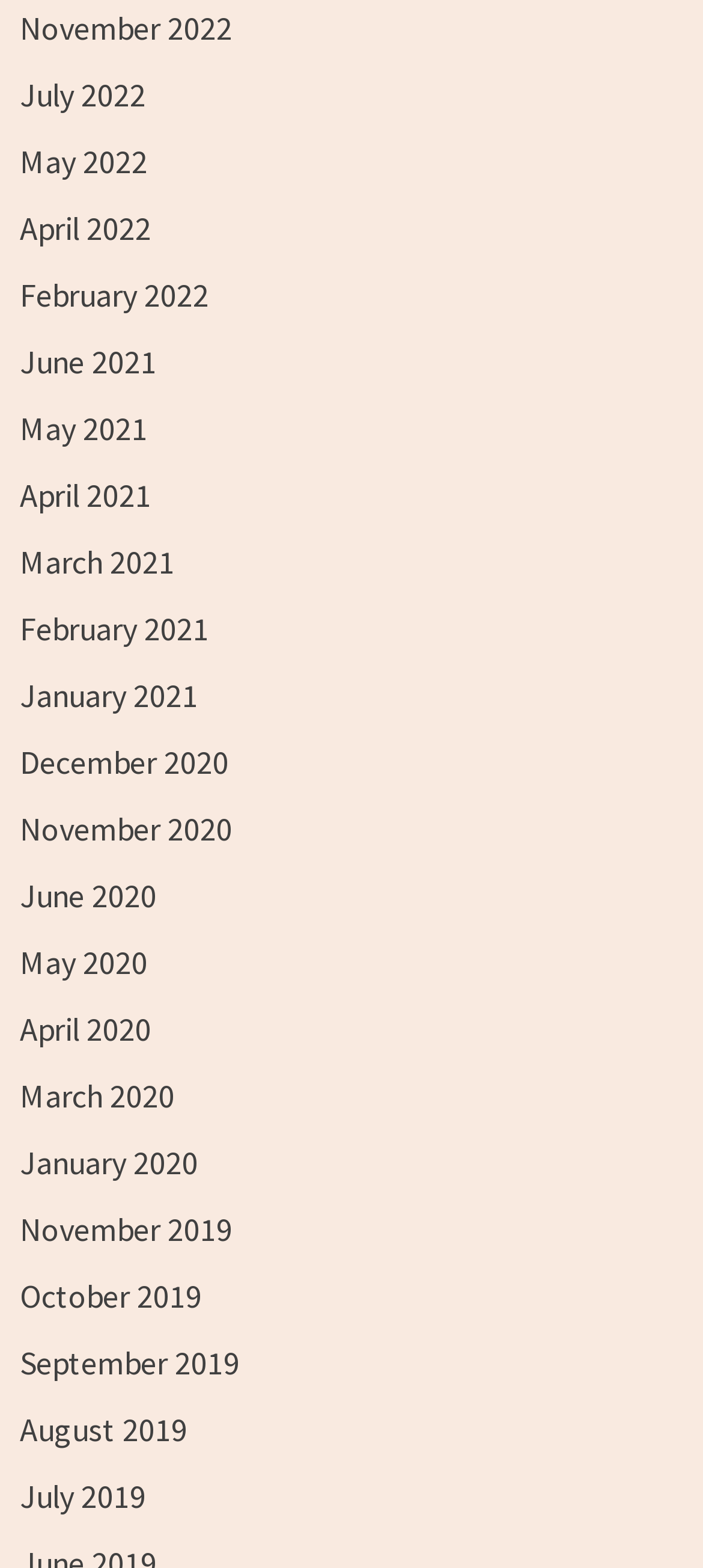What is the earliest month listed?
Please respond to the question with as much detail as possible.

I looked at the list of links on the webpage and found that the bottommost link is 'January 2020', which suggests that it is the earliest month listed.